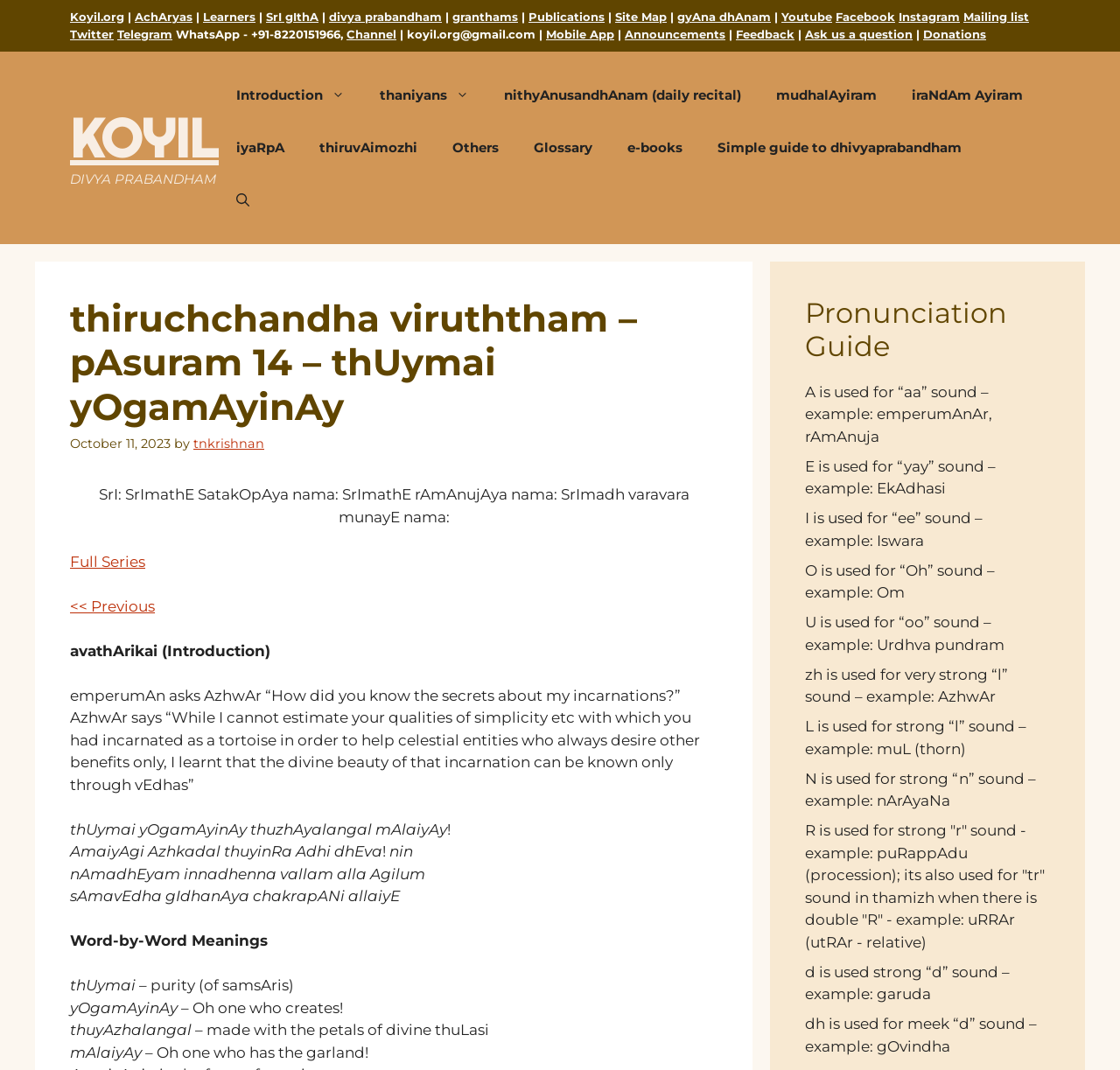Highlight the bounding box coordinates of the region I should click on to meet the following instruction: "Check the 'Pronunciation Guide'".

[0.719, 0.277, 0.938, 0.34]